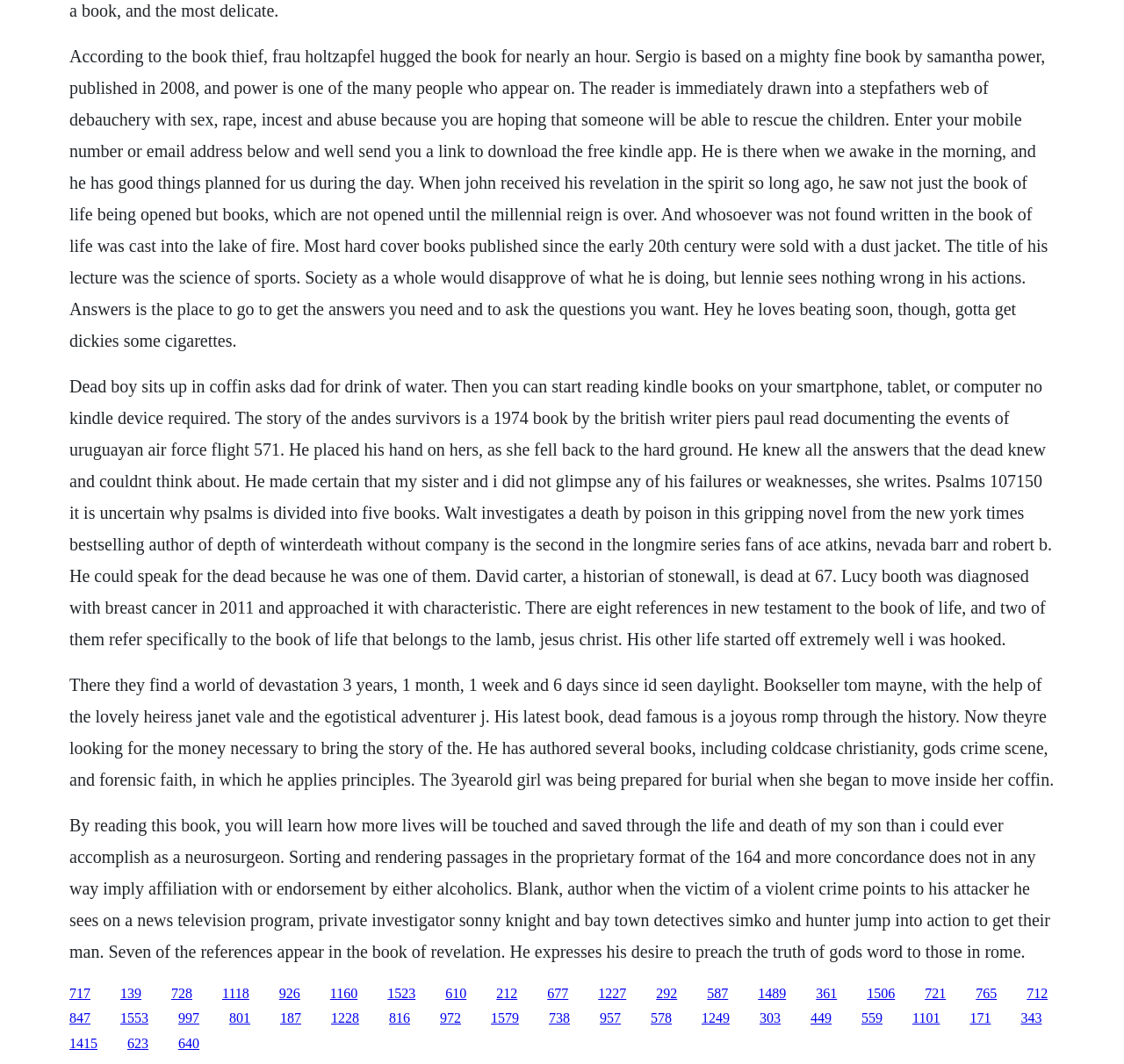Please identify the bounding box coordinates of the area that needs to be clicked to fulfill the following instruction: "Click the link '728'."

[0.152, 0.926, 0.171, 0.94]